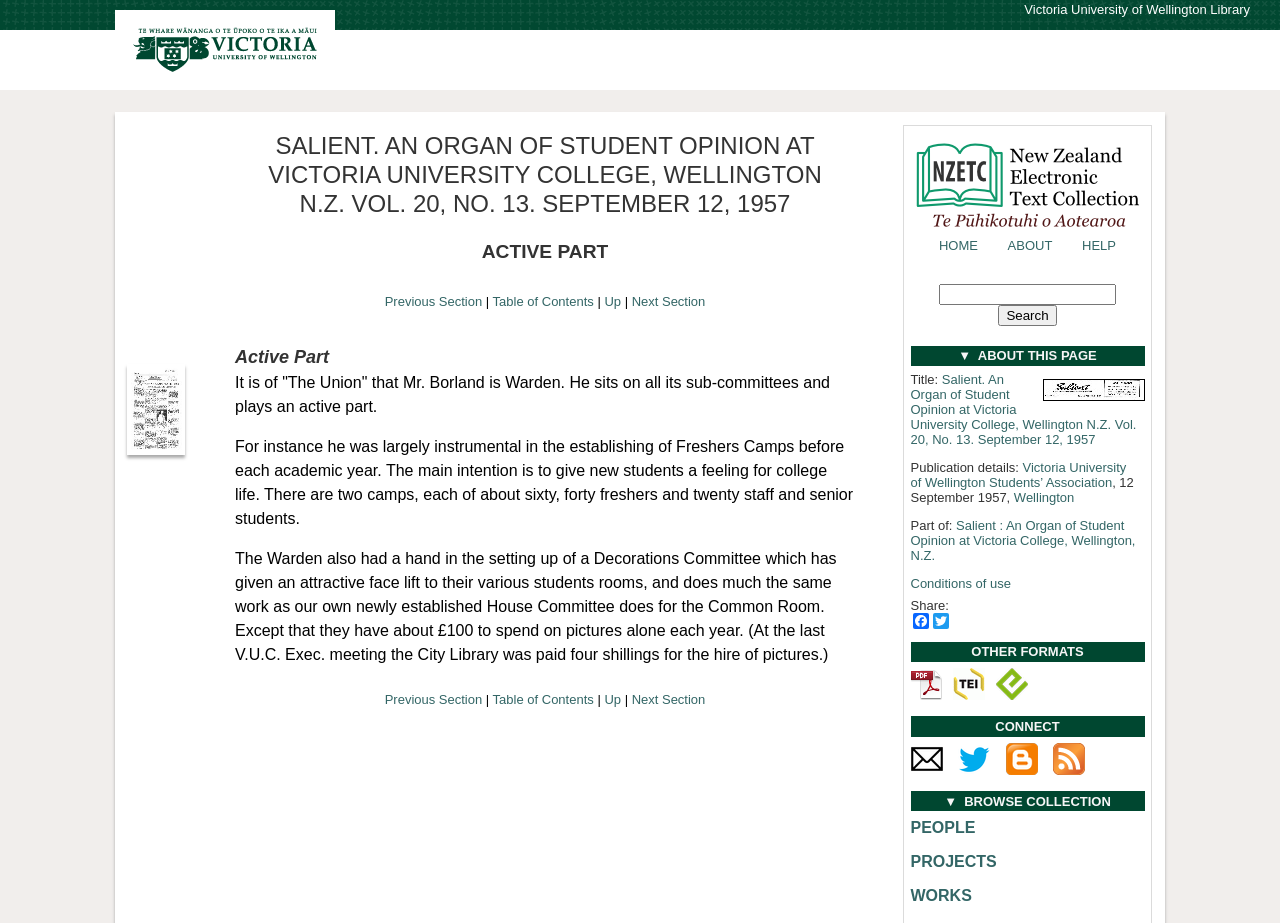Please give the bounding box coordinates of the area that should be clicked to fulfill the following instruction: "Search for a specific term". The coordinates should be in the format of four float numbers from 0 to 1, i.e., [left, top, right, bottom].

[0.78, 0.33, 0.825, 0.353]